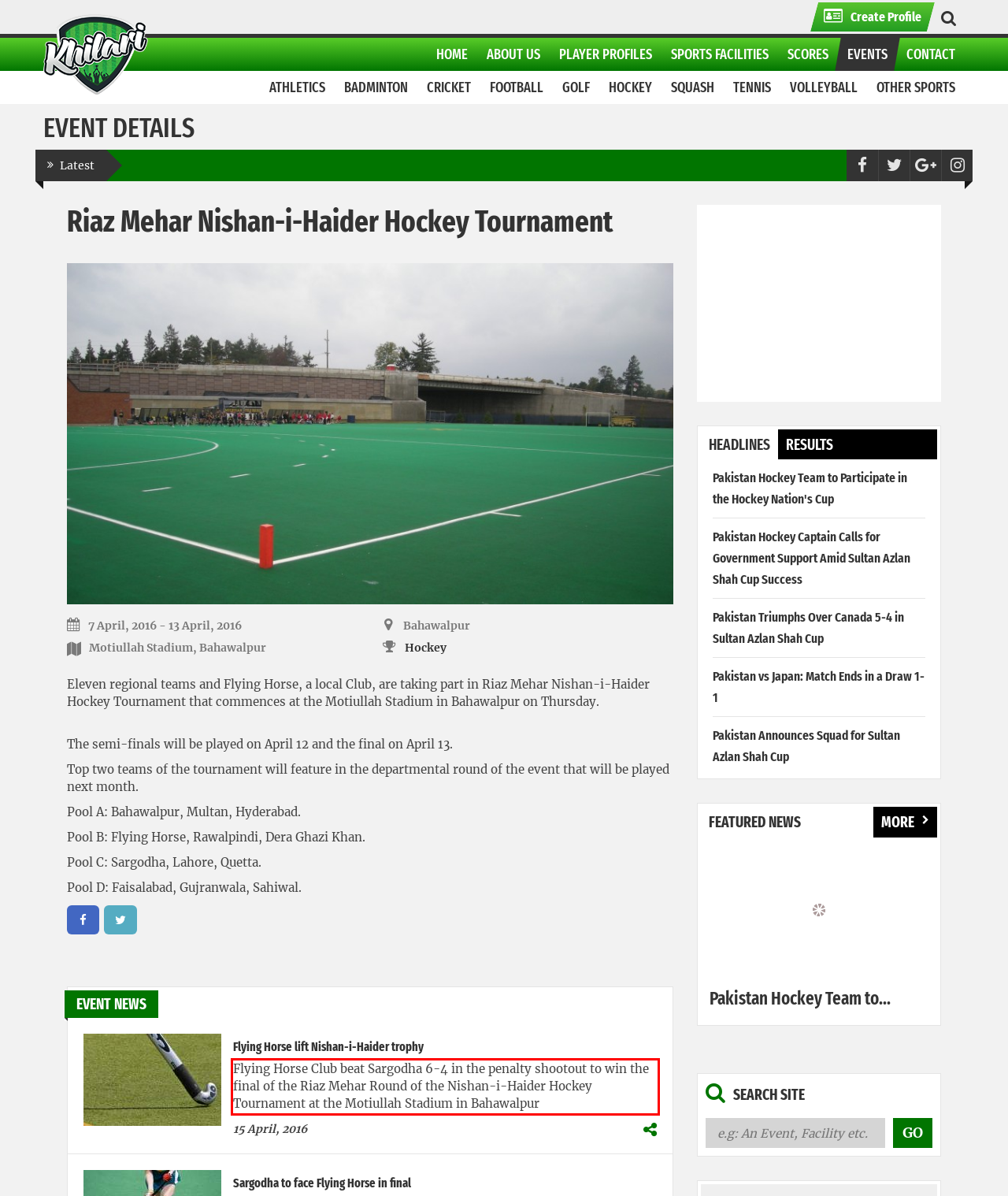You are provided with a webpage screenshot that includes a red rectangle bounding box. Extract the text content from within the bounding box using OCR.

Flying Horse Club beat Sargodha 6-4 in the penalty shootout to win the final of the Riaz Mehar Round of the Nishan-i-Haider Hockey Tournament at the Motiullah Stadium in Bahawalpur